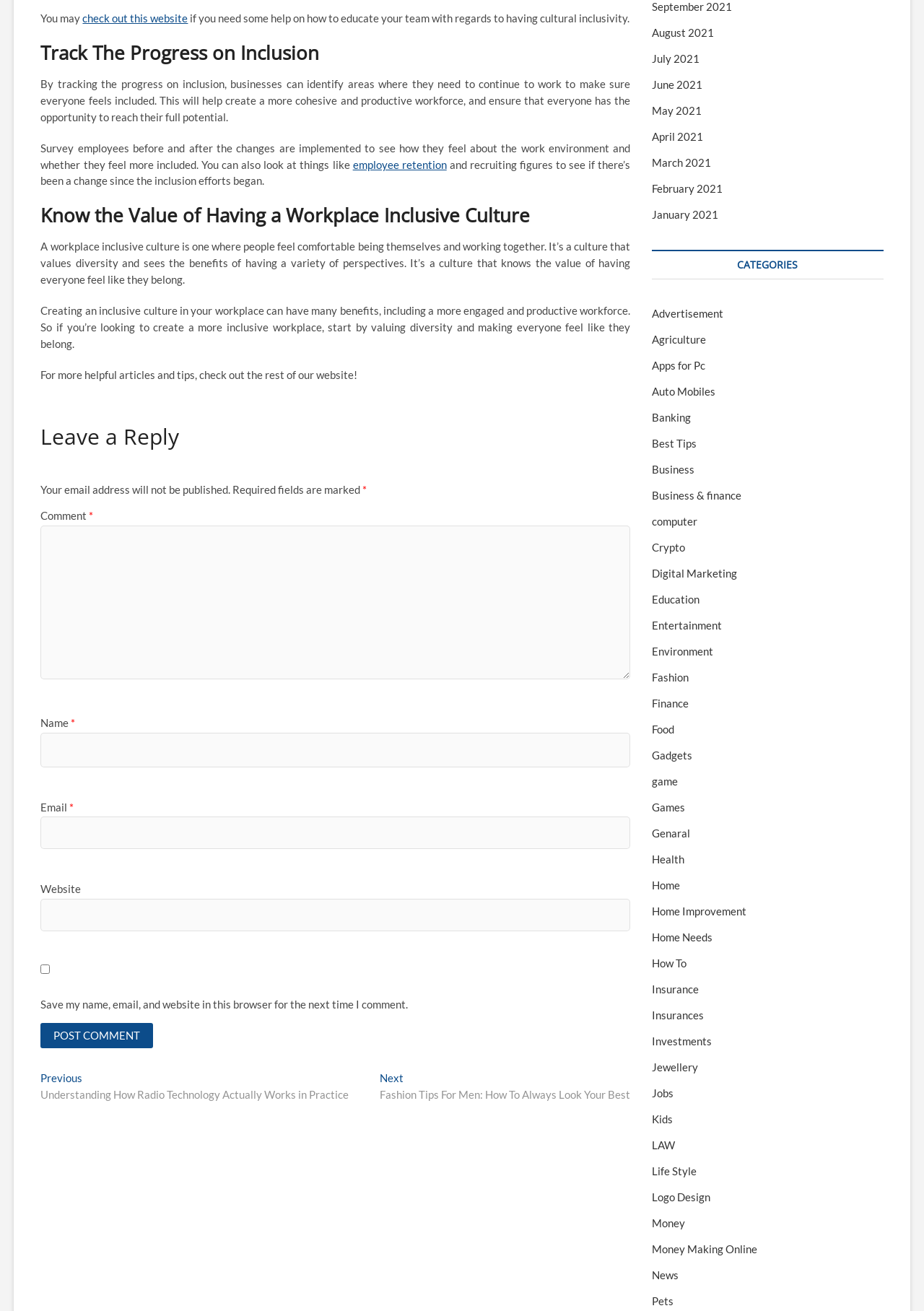Please identify the bounding box coordinates of the clickable area that will fulfill the following instruction: "Check out this website". The coordinates should be in the format of four float numbers between 0 and 1, i.e., [left, top, right, bottom].

[0.089, 0.009, 0.203, 0.018]